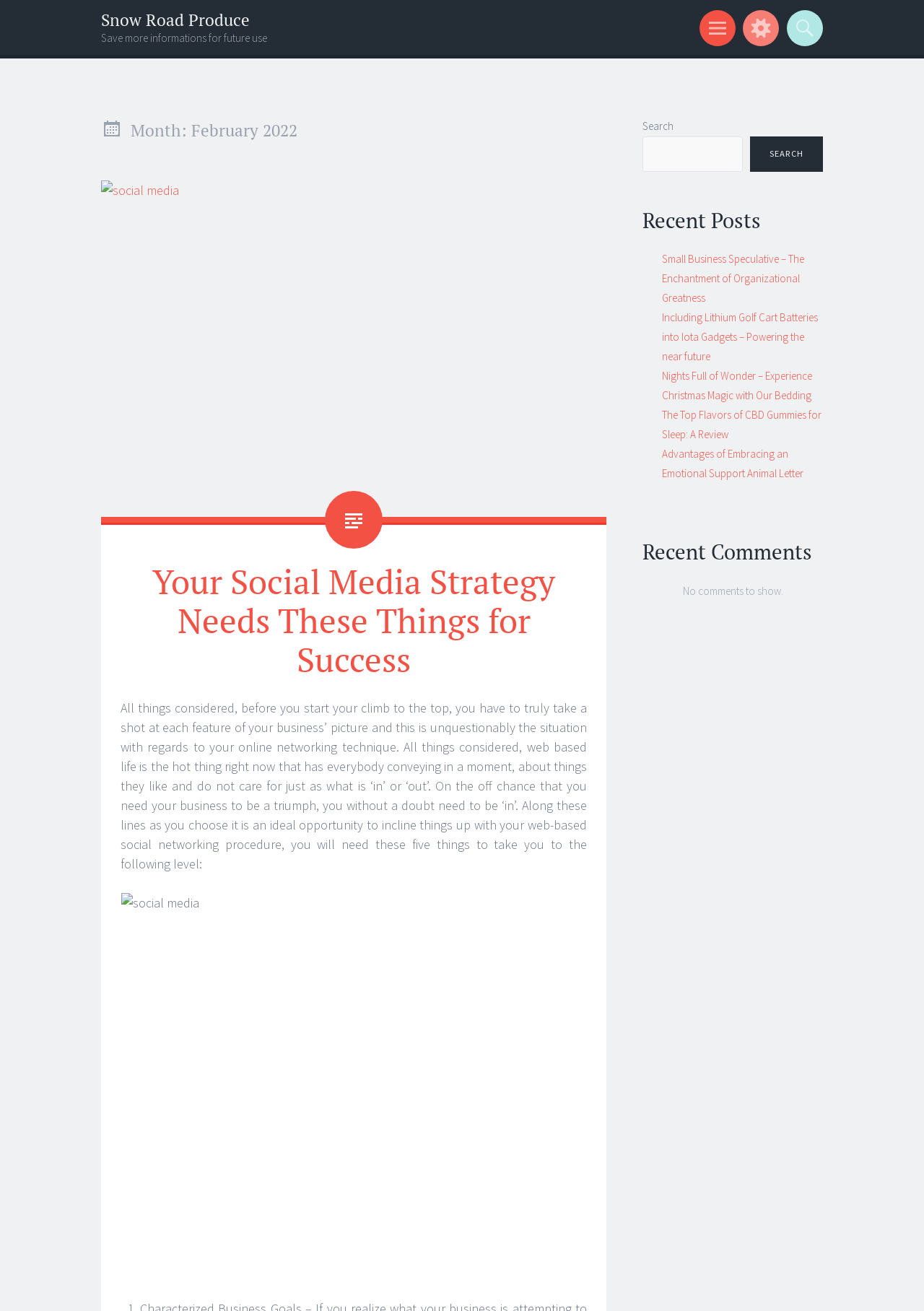Utilize the details in the image to thoroughly answer the following question: How many recent posts are listed on the webpage?

The answer can be found by counting the number of link elements under the 'Recent Posts' heading. There are 5 link elements, each representing a recent post, with titles such as 'Small Business Speculative – The Enchantment of Organizational Greatness' and 'The Top Flavors of CBD Gummies for Sleep: A Review'.